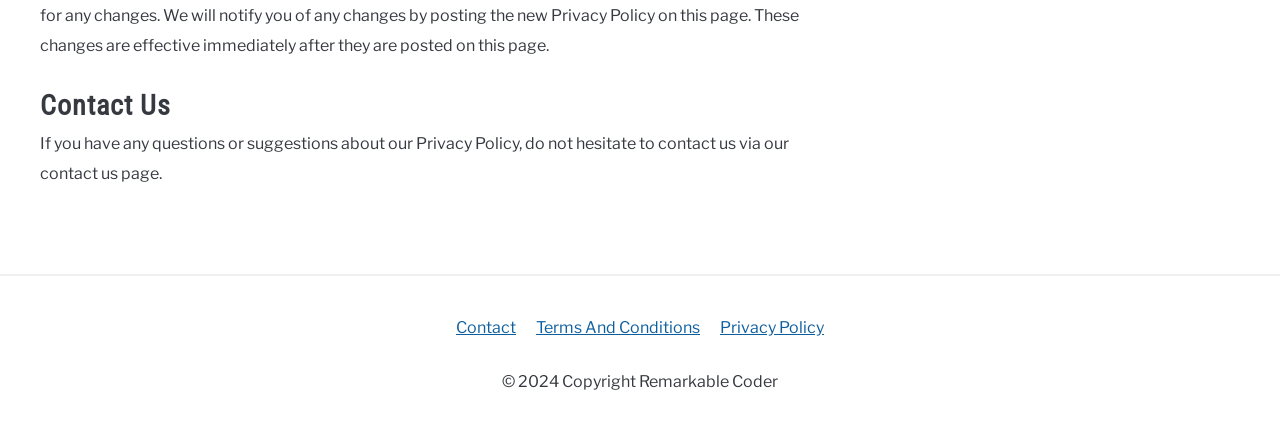What is the layout of the links in the LayoutTable?
Could you please answer the question thoroughly and with as much detail as possible?

The bounding box coordinates of the link elements in the LayoutTable suggest that they are laid out horizontally, with the 'Contact' link on the left, followed by 'Terms And Conditions', and then 'Privacy Policy' on the right.